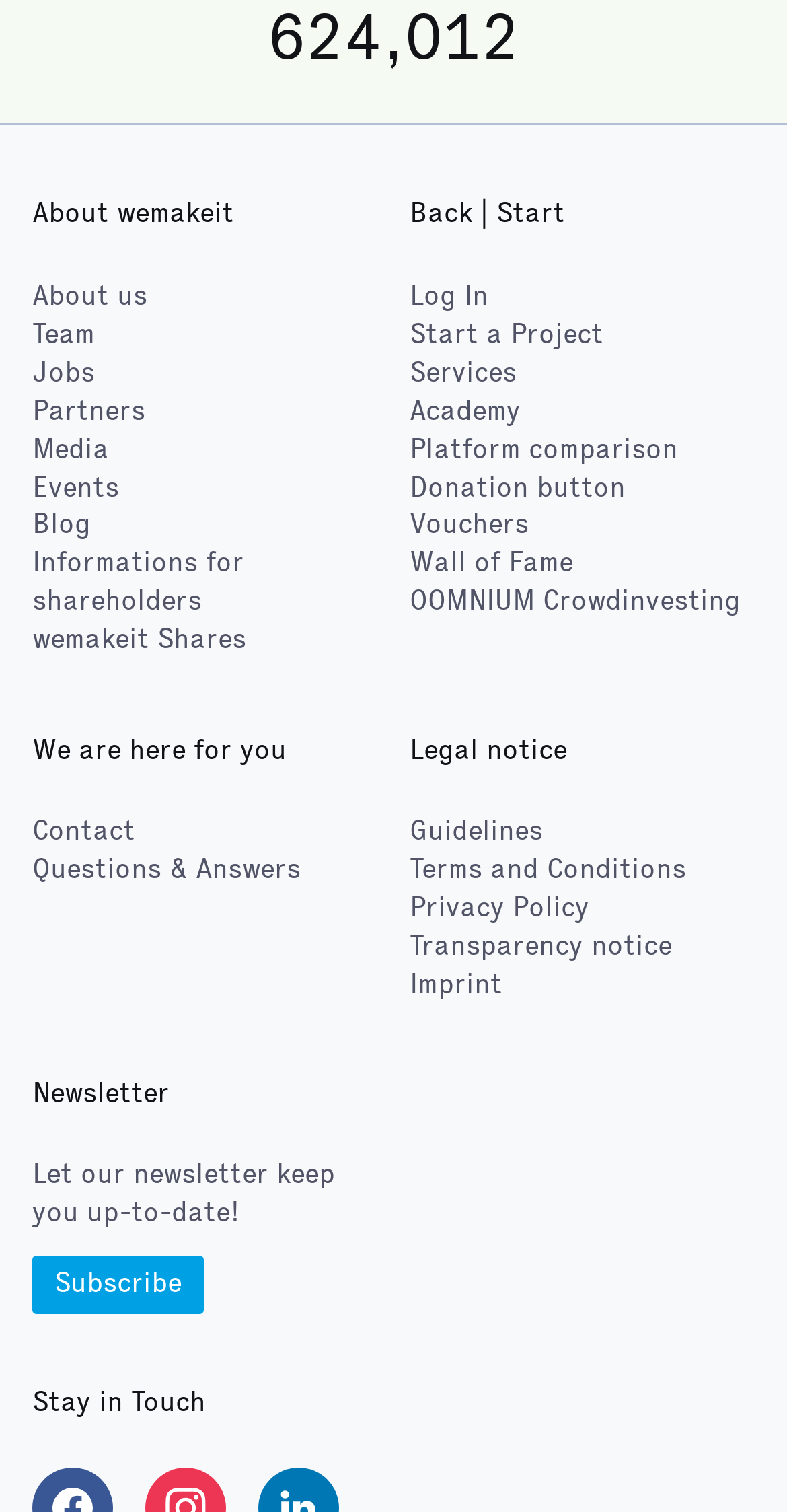Find the bounding box coordinates for the UI element that matches this description: "Subscribe".

[0.041, 0.831, 0.259, 0.869]